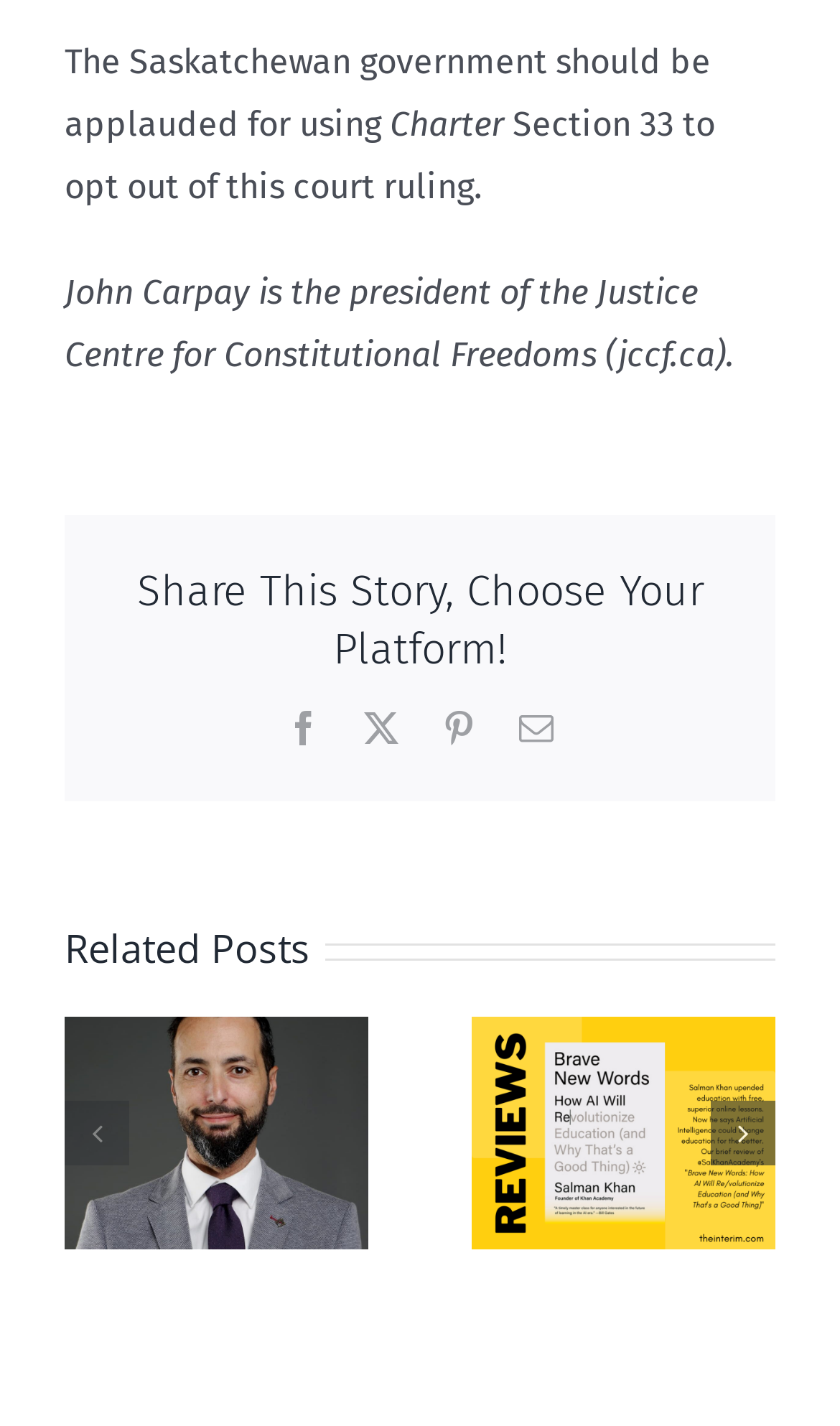How many related posts are displayed on the webpage?
From the image, respond using a single word or phrase.

4